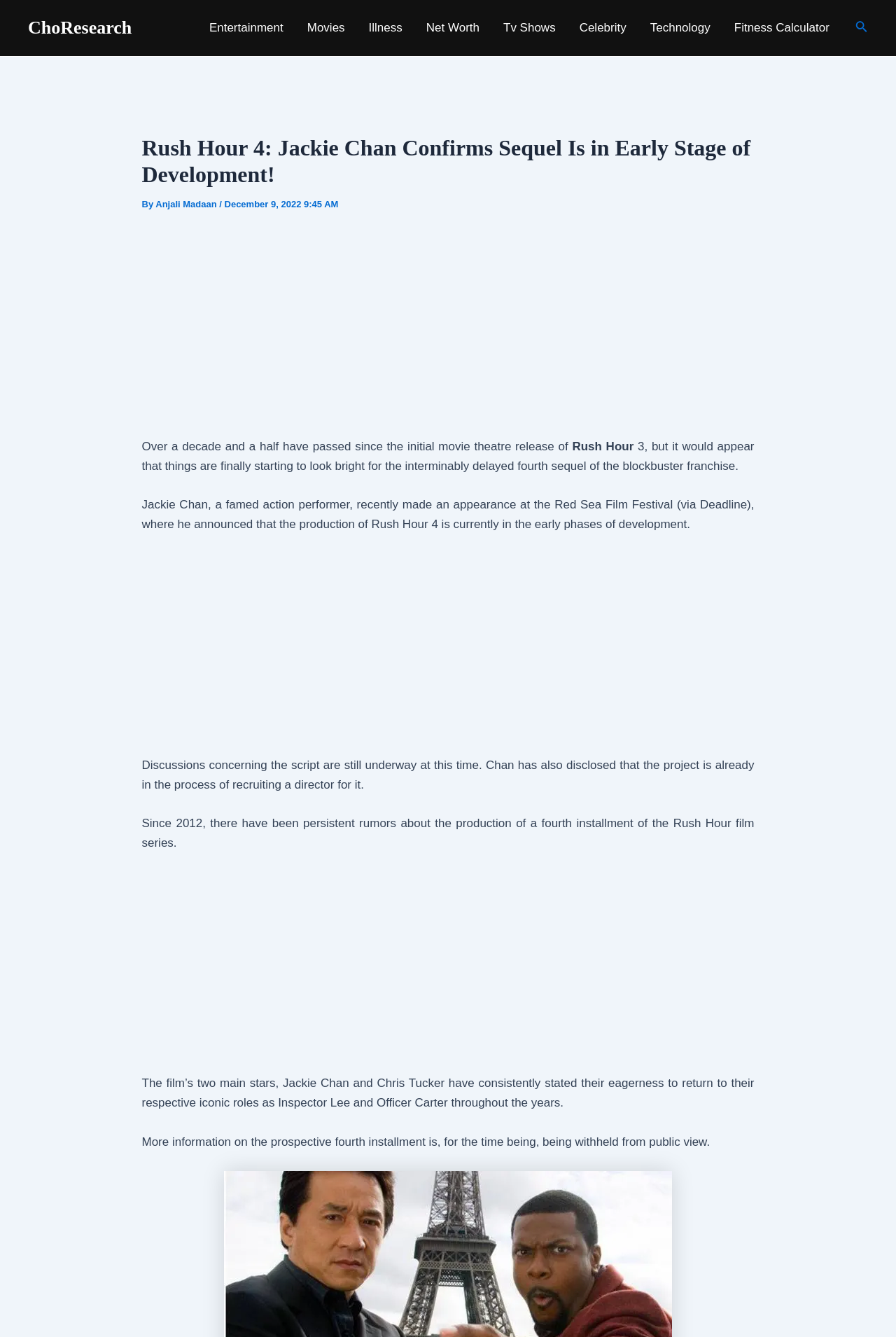Provide a single word or phrase to answer the given question: 
Who are the two main stars of the Rush Hour film series?

Jackie Chan and Chris Tucker